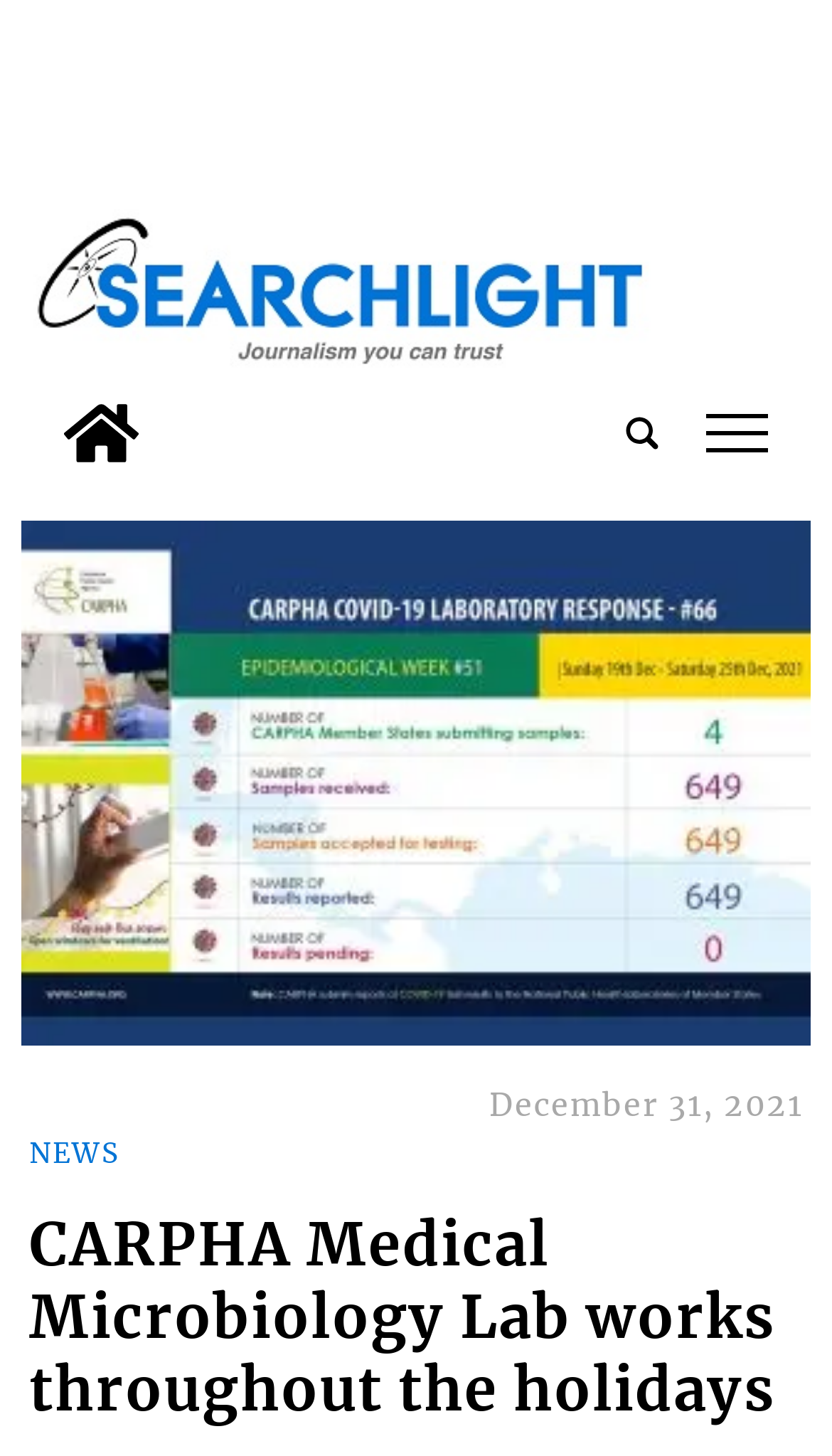Detail the various sections and features present on the webpage.

The webpage is about the CARPHA Medical Microbiology Laboratory (CMML) and its operations during the holidays. At the top-left corner, there is a logo of Searchlight, which is an image with a link. Below the logo, there is a home icon, which is also a link, positioned at the top-left section of the page. 

On the top-right section, there is a search button, which is an image with a link, accompanied by a static text "tap" to its right. The search button is positioned near the top-right corner of the page.